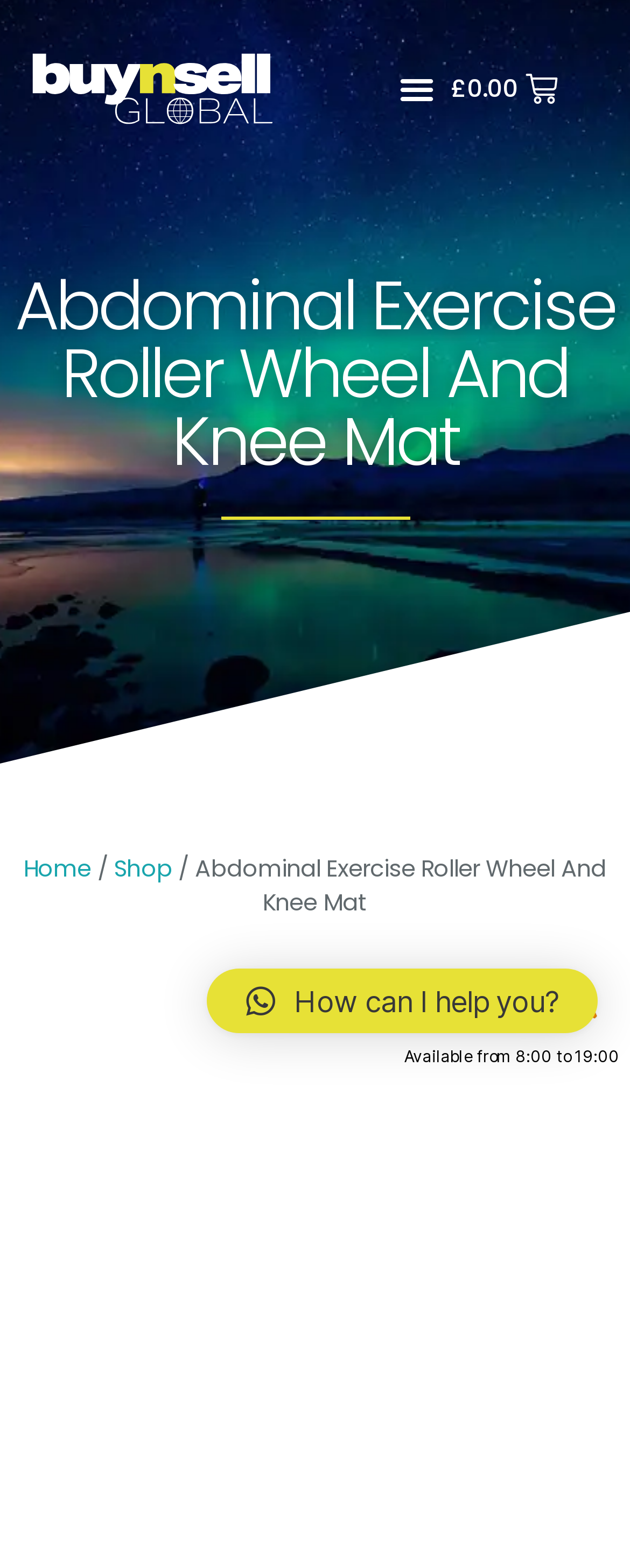Please answer the following question using a single word or phrase: 
What is the current basket total?

£0.00